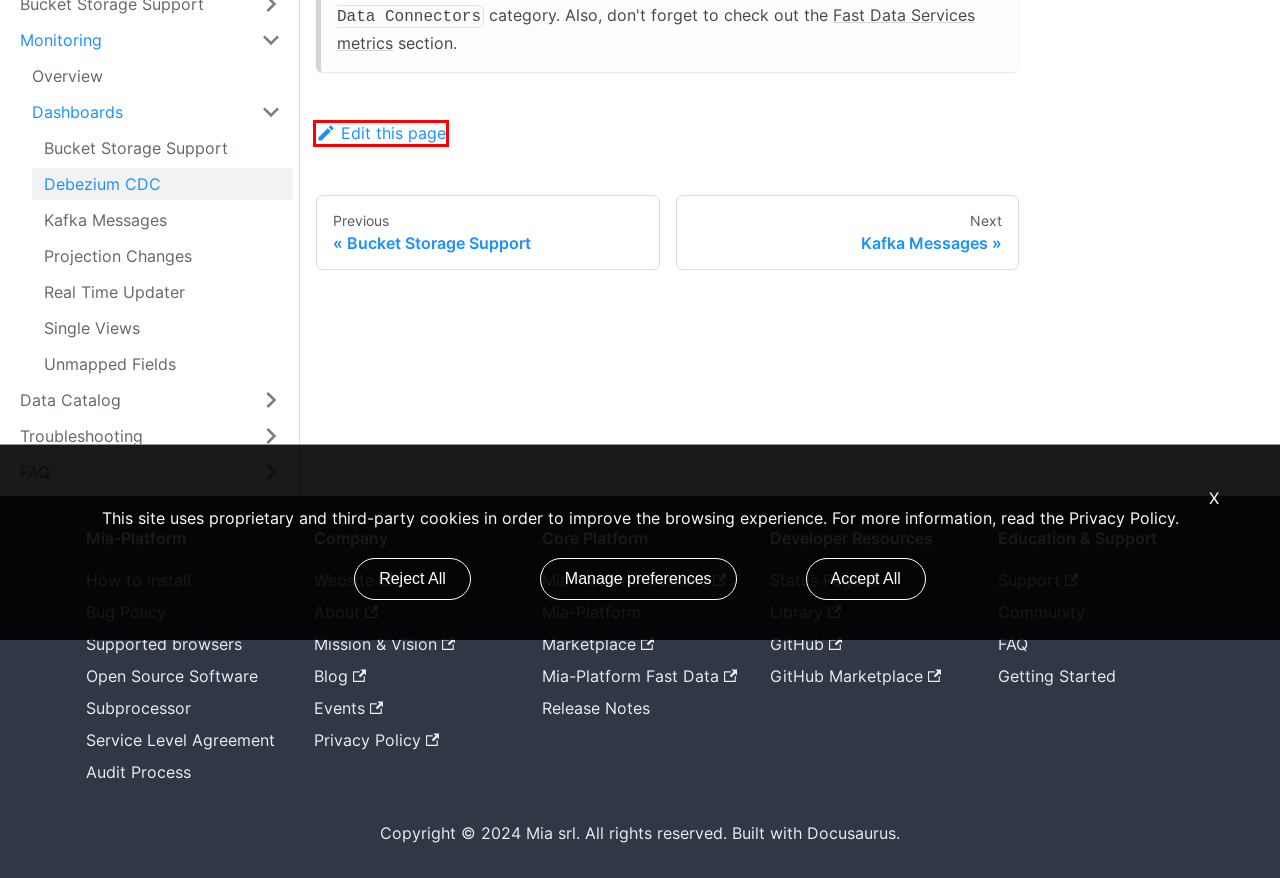Look at the screenshot of a webpage where a red bounding box surrounds a UI element. Your task is to select the best-matching webpage description for the new webpage after you click the element within the bounding box. The available options are:
A. Mia-Platform Documentation | Mia-Platform Documentation
B. Mia-Platform · GitHub
C. Console Status
D. Library | Mia-Platform
E. Events, webinar and meetups | Mia-Platform
F. Sign in to GitHub · GitHub
G. mia-platform/community · Discussions · GitHub
H. Jira Service Management

F